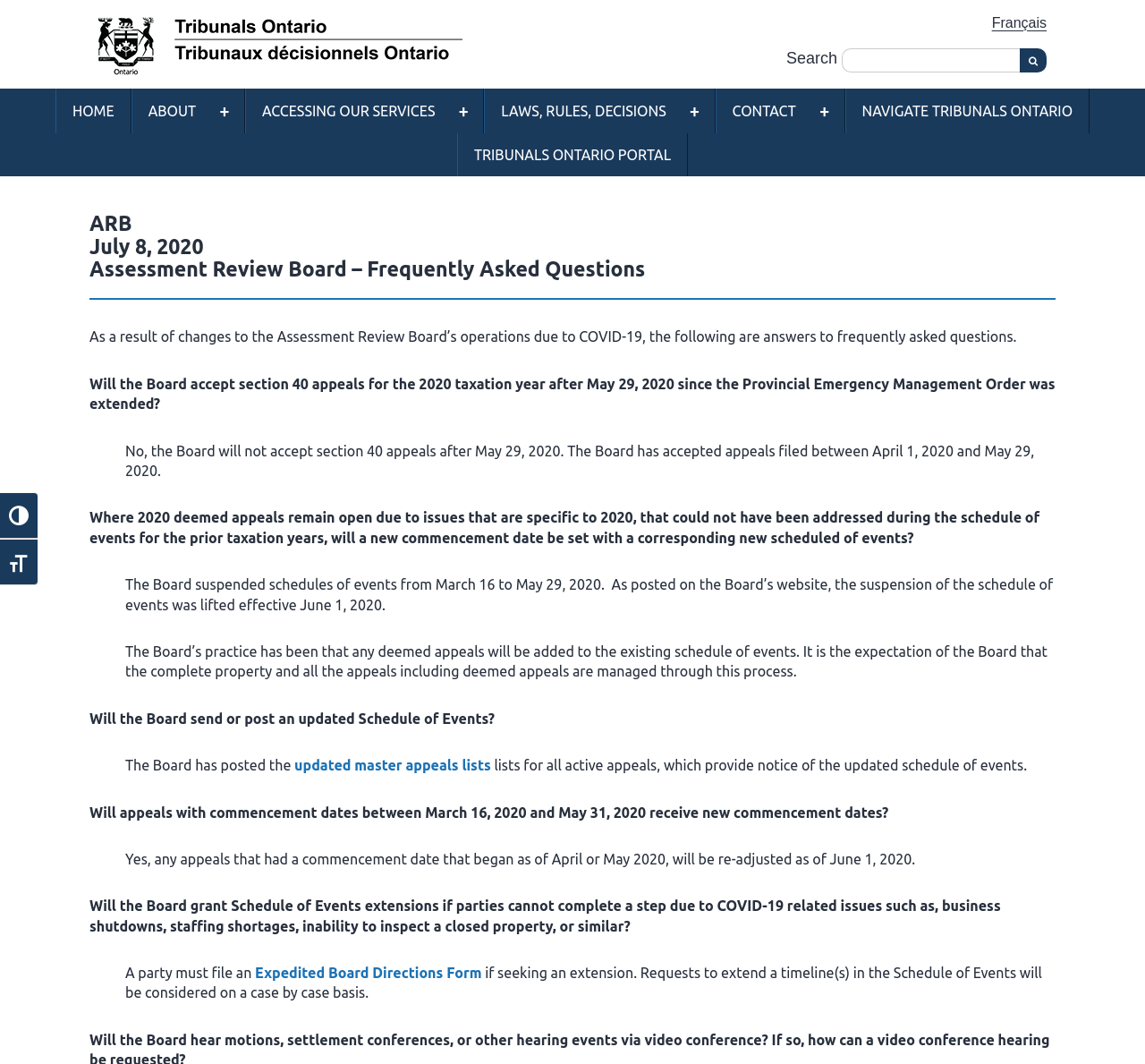Pinpoint the bounding box coordinates of the area that should be clicked to complete the following instruction: "Go to Français". The coordinates must be given as four float numbers between 0 and 1, i.e., [left, top, right, bottom].

[0.866, 0.014, 0.914, 0.028]